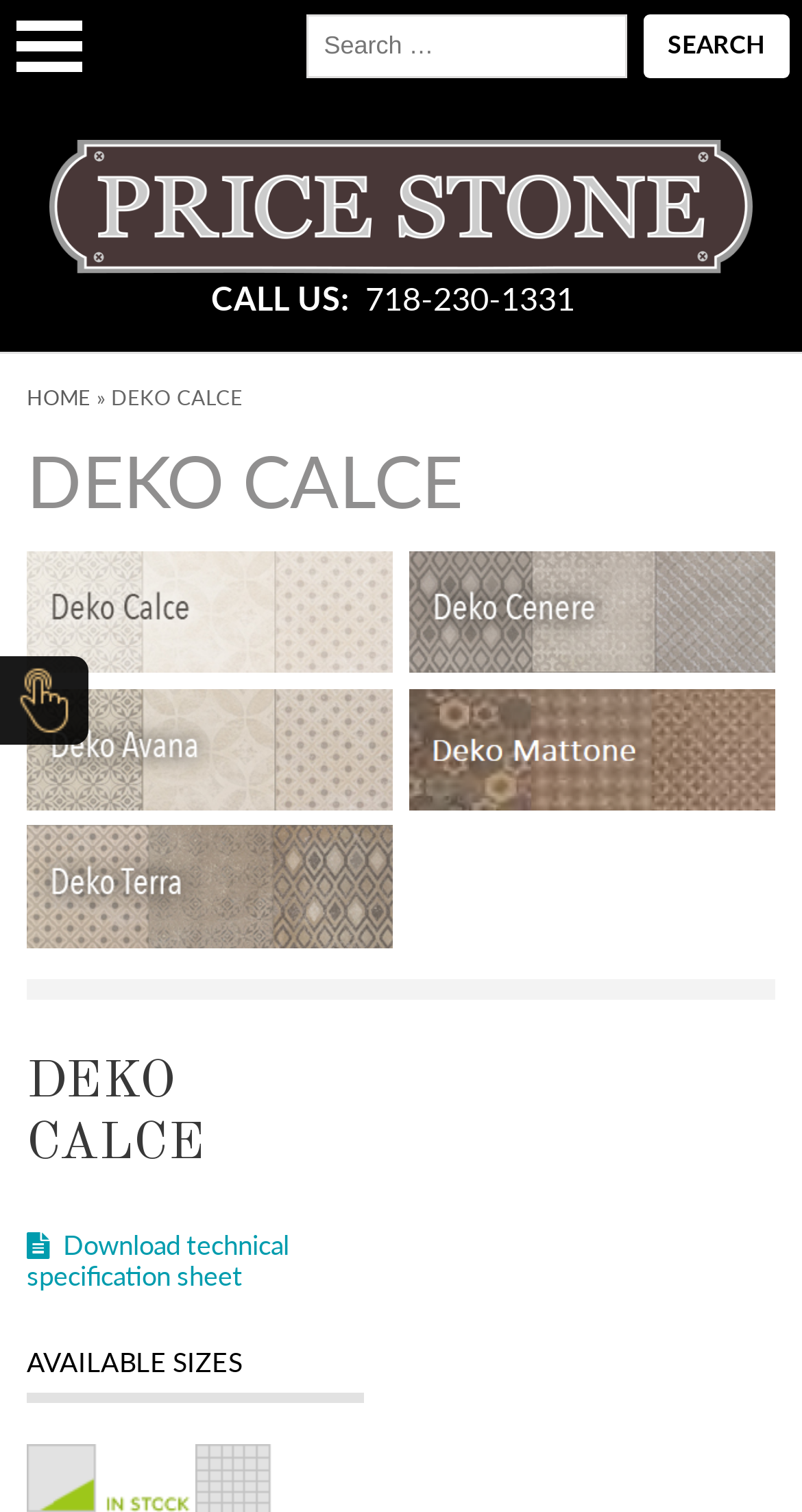Given the following UI element description: "Catalogs", find the bounding box coordinates in the webpage screenshot.

[0.0, 0.415, 1.0, 0.483]